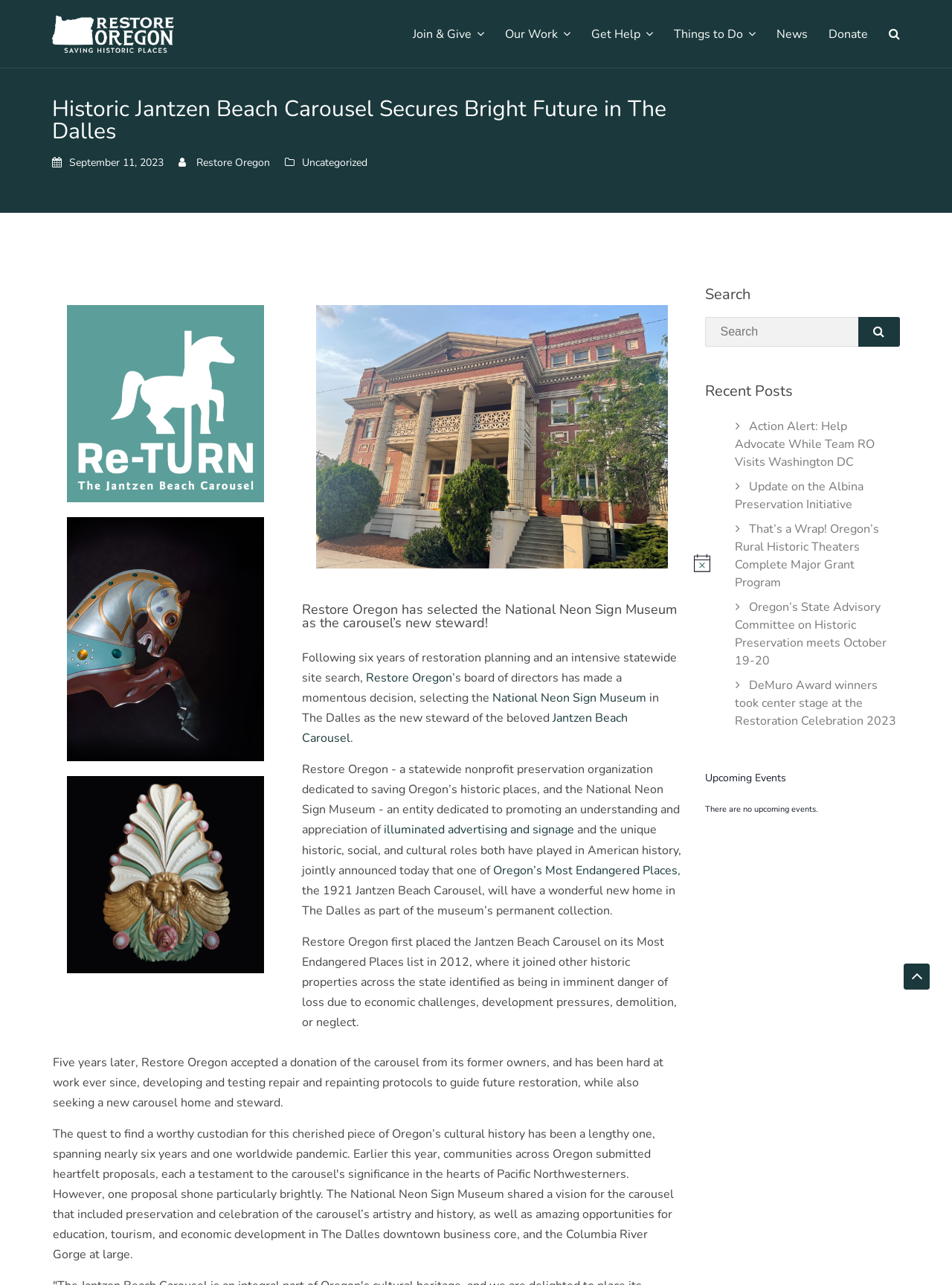Please find the bounding box for the UI element described by: "Scroll to top".

[0.949, 0.75, 0.977, 0.77]